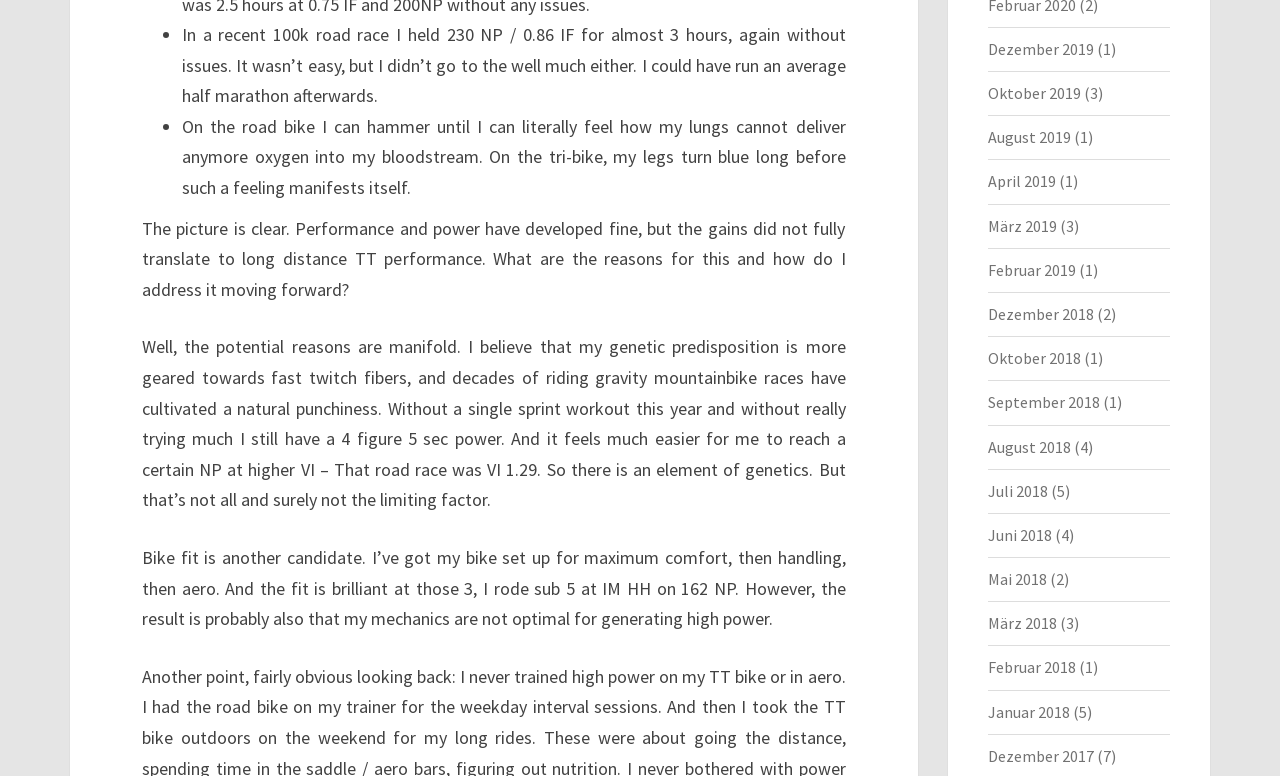Find the bounding box coordinates of the clickable area that will achieve the following instruction: "Click the link 'Dezember 2019'".

[0.771, 0.05, 0.854, 0.076]